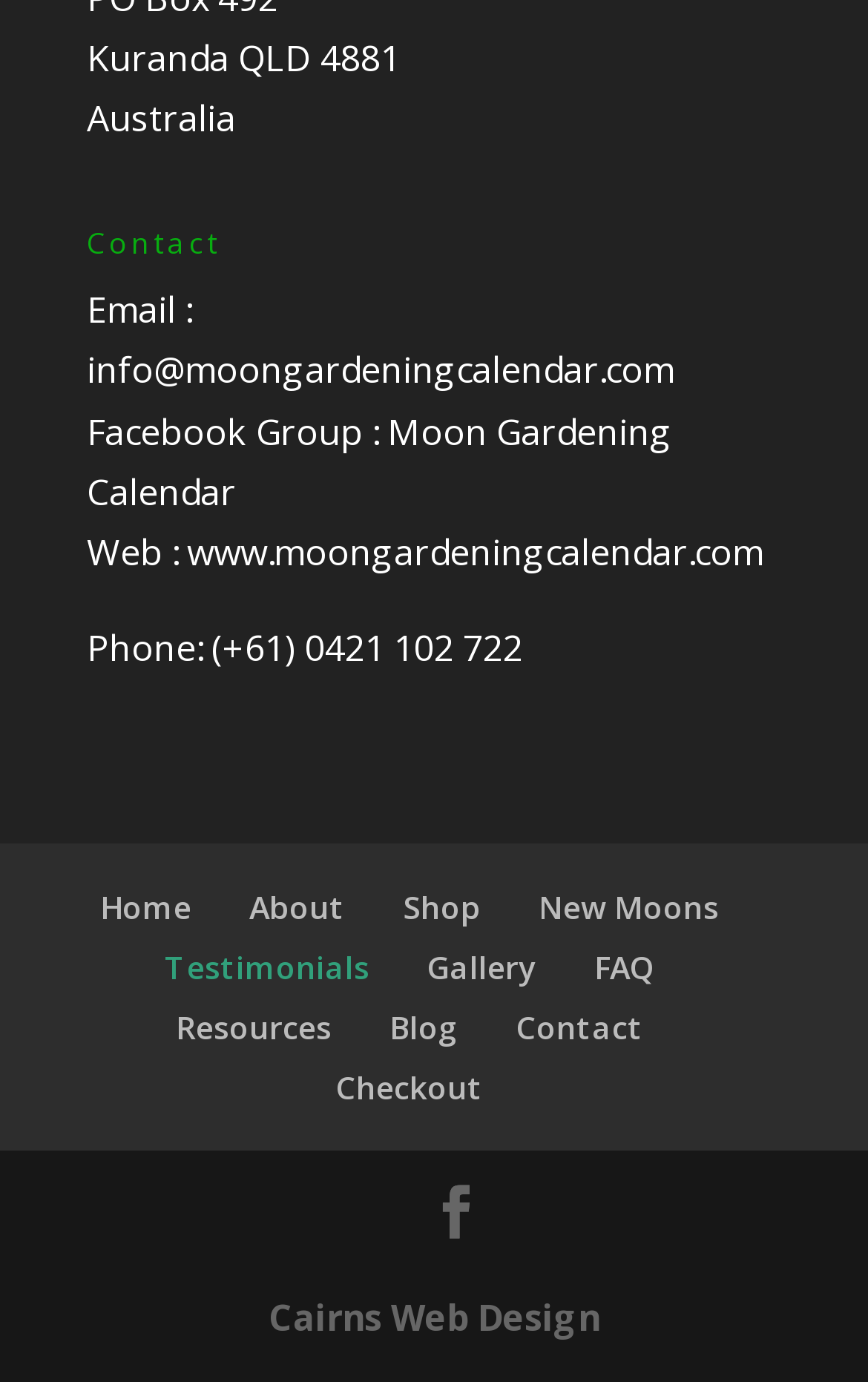What is the location of Moon Gardening Calendar?
Give a comprehensive and detailed explanation for the question.

I found the location of Moon Gardening Calendar by looking at the top of the webpage, where it says 'Kuranda QLD 4881' and 'Australia'.